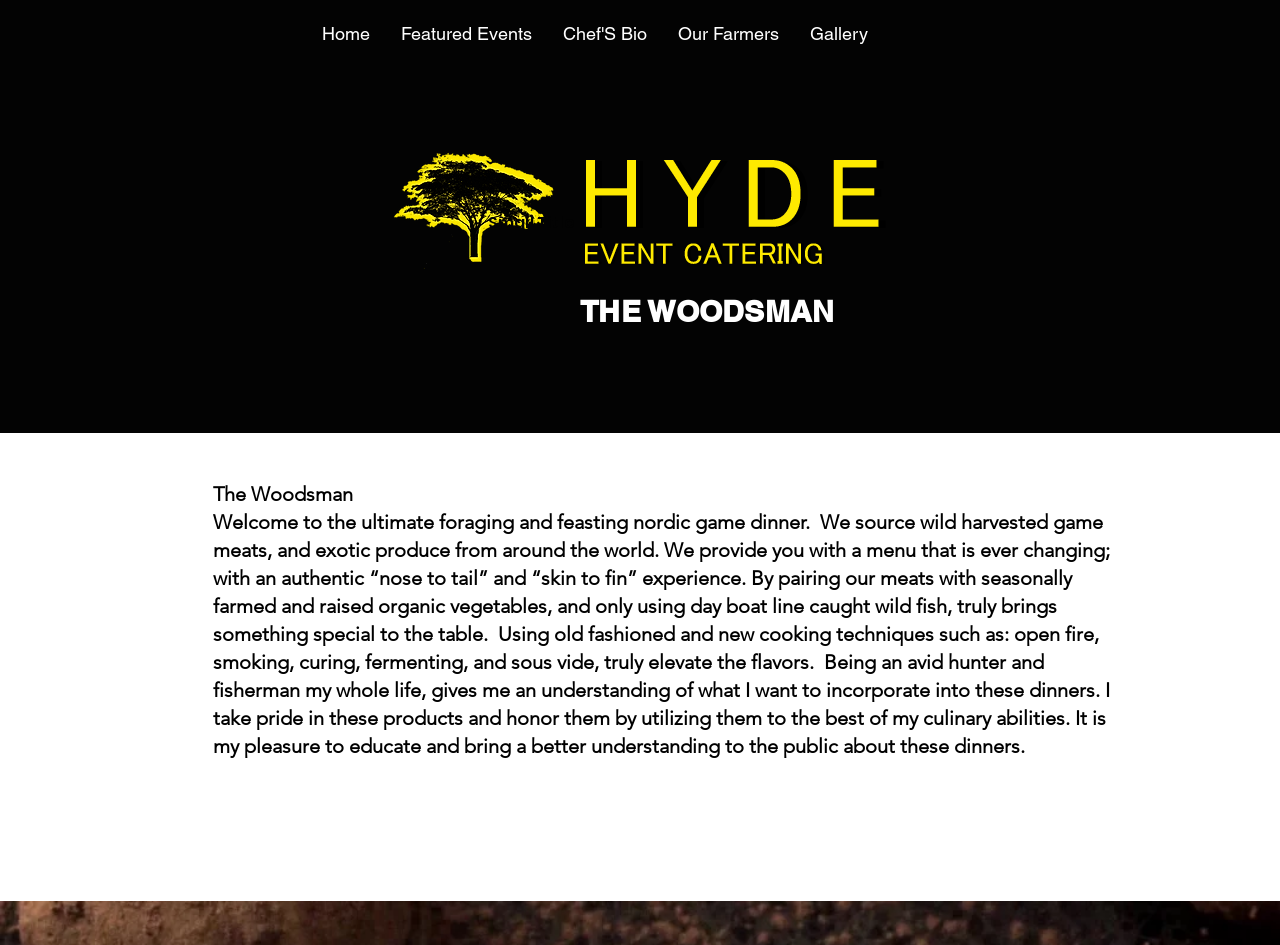Using the webpage screenshot and the element description Featured Events, determine the bounding box coordinates. Specify the coordinates in the format (top-left x, top-left y, bottom-right x, bottom-right y) with values ranging from 0 to 1.

[0.302, 0.014, 0.427, 0.057]